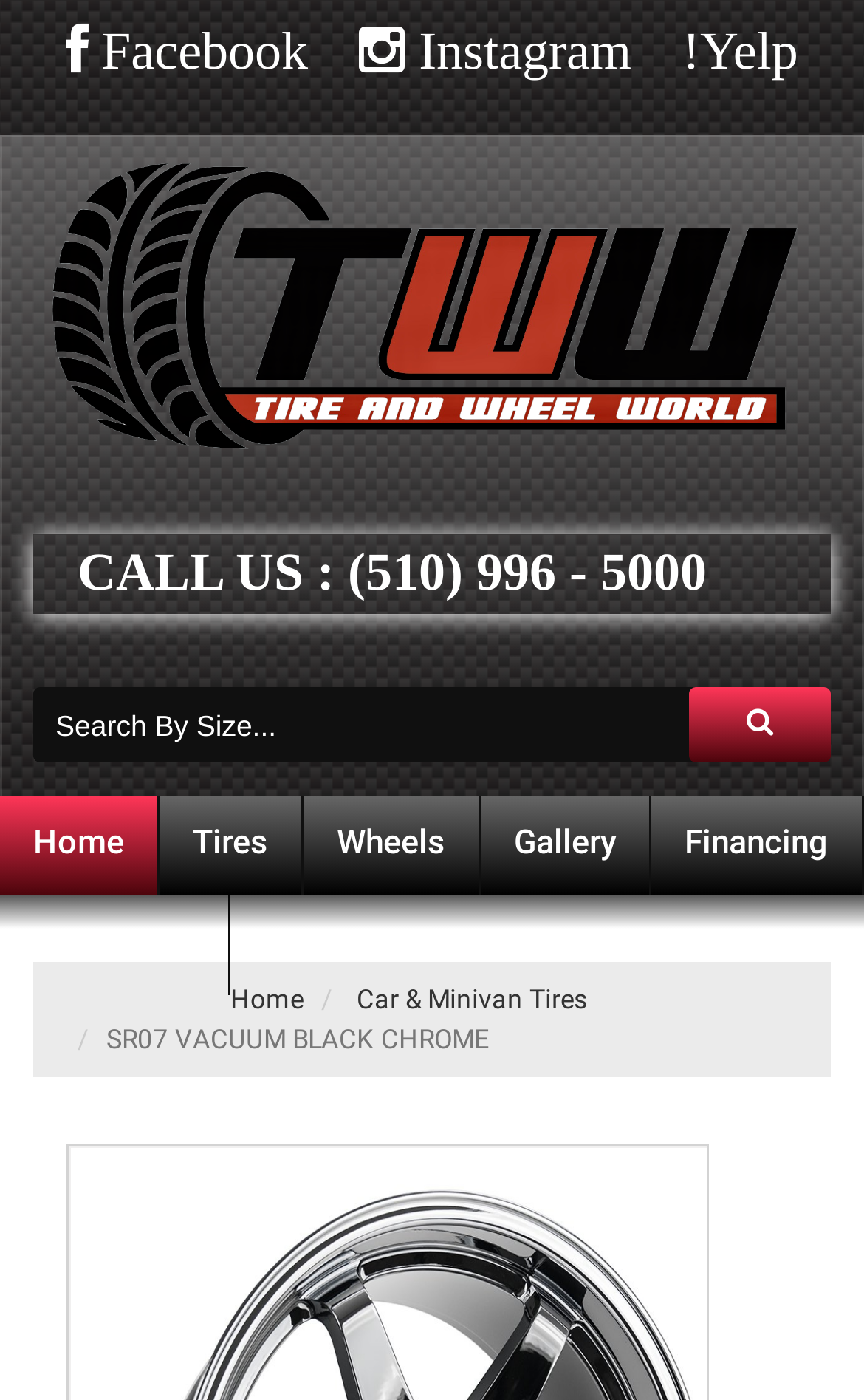Articulate a detailed summary of the webpage's content and design.

The webpage is about Tires And Wheels World, with a prominent header section at the top featuring social media links to Facebook, Instagram, and Yelp, aligned horizontally. Below the social media links, there is a large logo of "Tires & Wheels" accompanied by an image. 

To the right of the logo, there is a call-to-action section with a "CALL US" phone number and a search bar. The search bar has a text box where users can input their search query, followed by a search button with a magnifying glass icon.

The main navigation menu is located below the header section, with links to "Home", "Tires", "Wheels", "Gallery", and "Financing" arranged horizontally. 

Further down the page, there is a secondary navigation menu with links to "Home", "Car & Minivan Tires", and other options. Below this menu, there is a section featuring a product or service, with a title "SR07 VACUUM BLACK CHROME".